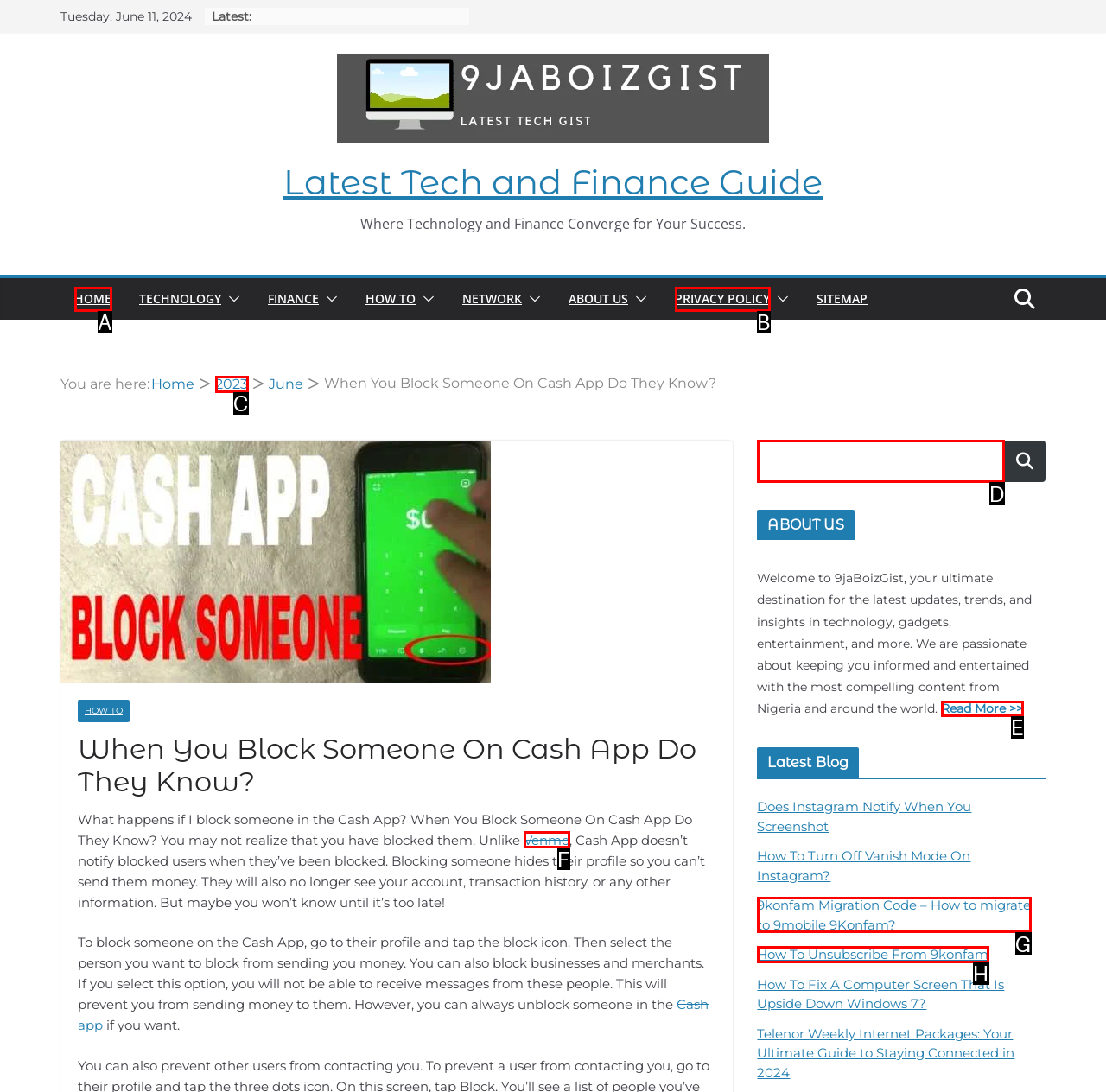To complete the instruction: Search for something, which HTML element should be clicked?
Respond with the option's letter from the provided choices.

D